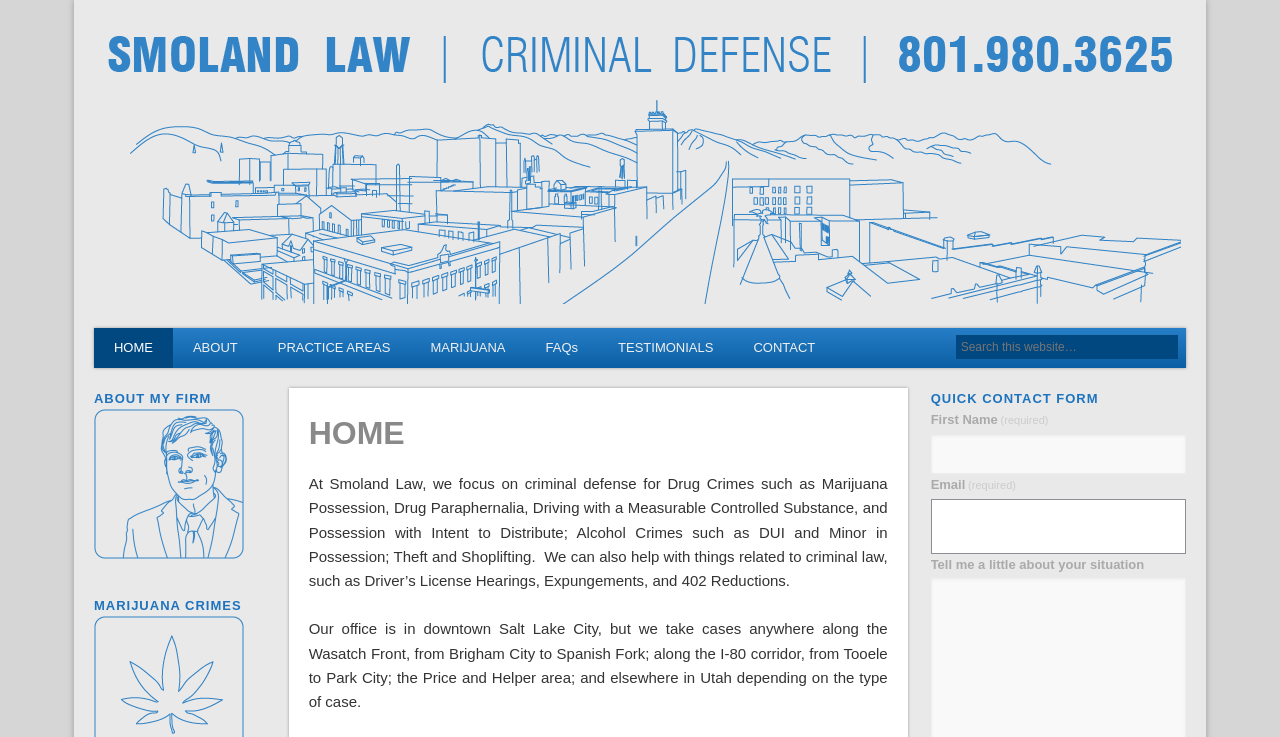Specify the bounding box coordinates of the element's region that should be clicked to achieve the following instruction: "Click on the 'HOME' link". The bounding box coordinates consist of four float numbers between 0 and 1, in the format [left, top, right, bottom].

[0.073, 0.445, 0.135, 0.5]